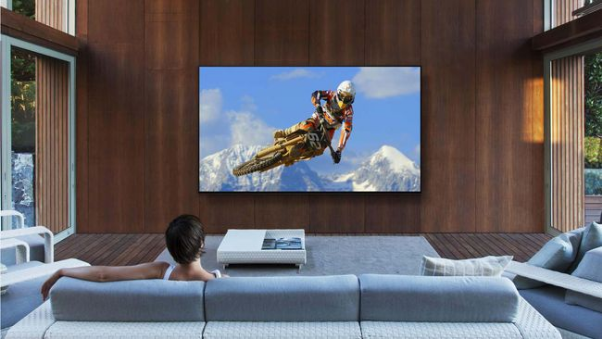What is the color of the sectional sofa?
Provide an in-depth and detailed answer to the question.

The person in the image sits comfortably on a light gray sectional sofa, which complements the chic decor of the modern and stylish room.